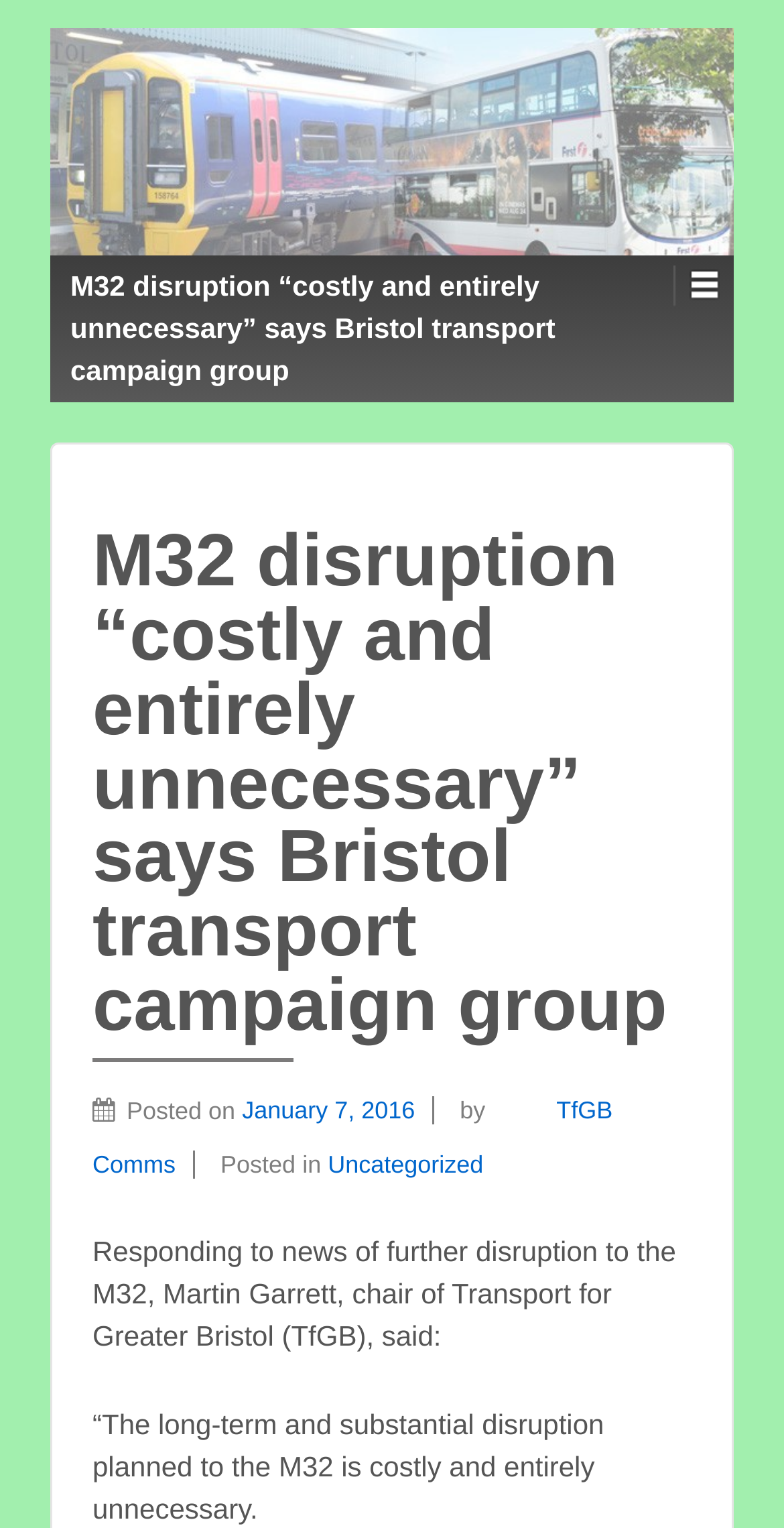Refer to the image and offer a detailed explanation in response to the question: What is the description of the image?

The description of the image can be found in the image element with bounding box coordinates [0.064, 0.018, 0.936, 0.168], which is located above the link 'TfGB'.